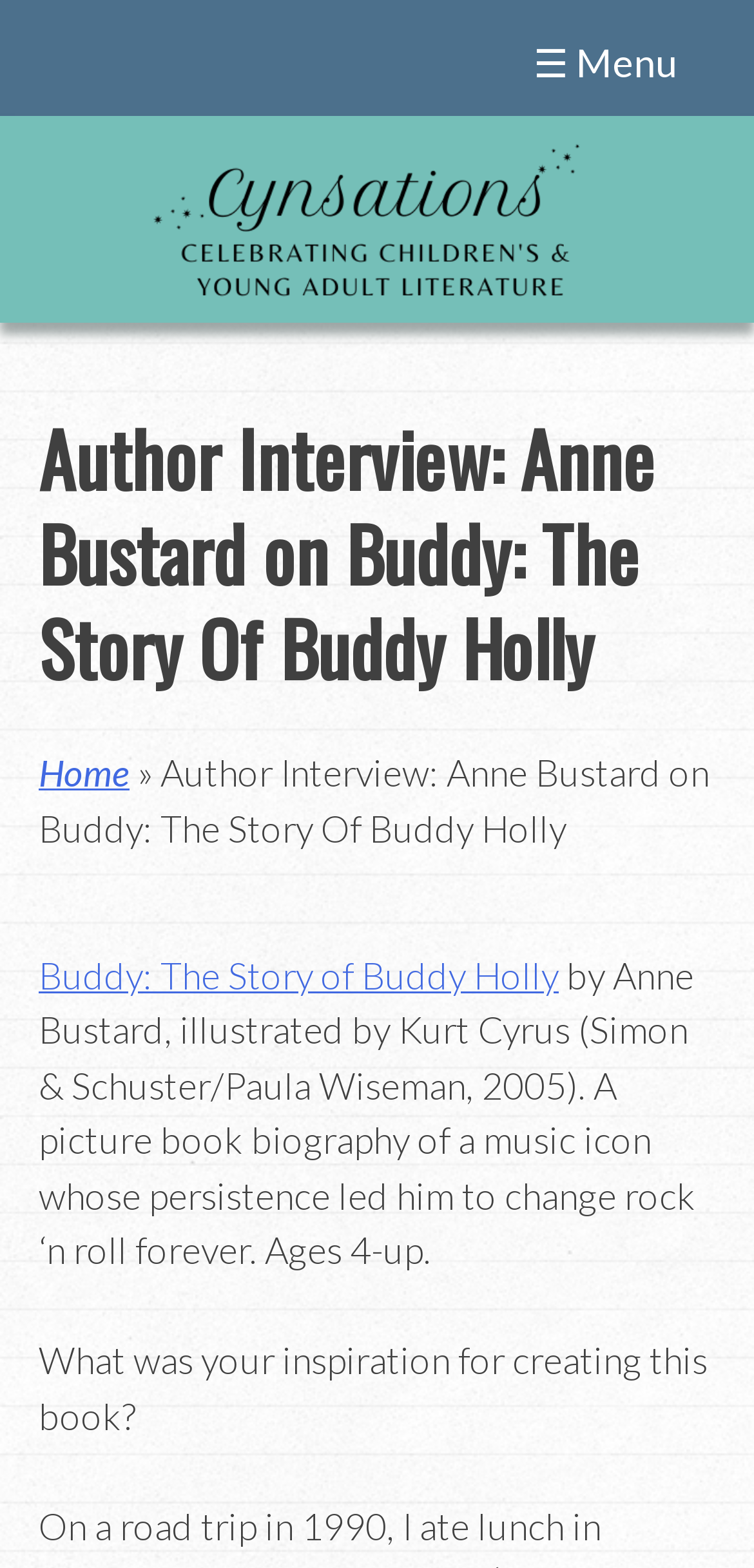Provide a thorough description of this webpage.

The webpage is an author interview page, specifically featuring Anne Bustard, who wrote "Buddy: The Story of Buddy Holly". At the top right corner, there is a button labeled "☰ Menu" which is not expanded. Below it, on the left side, there is a link to "Cynsations" accompanied by an image with the same name.

The main content of the page is divided into sections. The top section has a heading that reads "Author Interview: Anne Bustard on Buddy: The Story Of Buddy Holly". Below the heading, there is a link to "Home" followed by a static text that repeats the title of the interview. 

In the next section, there is a link to "Buddy: The Story of Buddy Holly" followed by a static text that provides a brief description of the book, including the author, illustrator, publisher, and a short summary of the book's content. The book is described as a picture book biography of Buddy Holly, a music icon who changed rock 'n roll forever, intended for ages 4 and up.

Finally, there is a static text that asks the question "What was your inspiration for creating this book?", which is likely the starting point of the author interview.